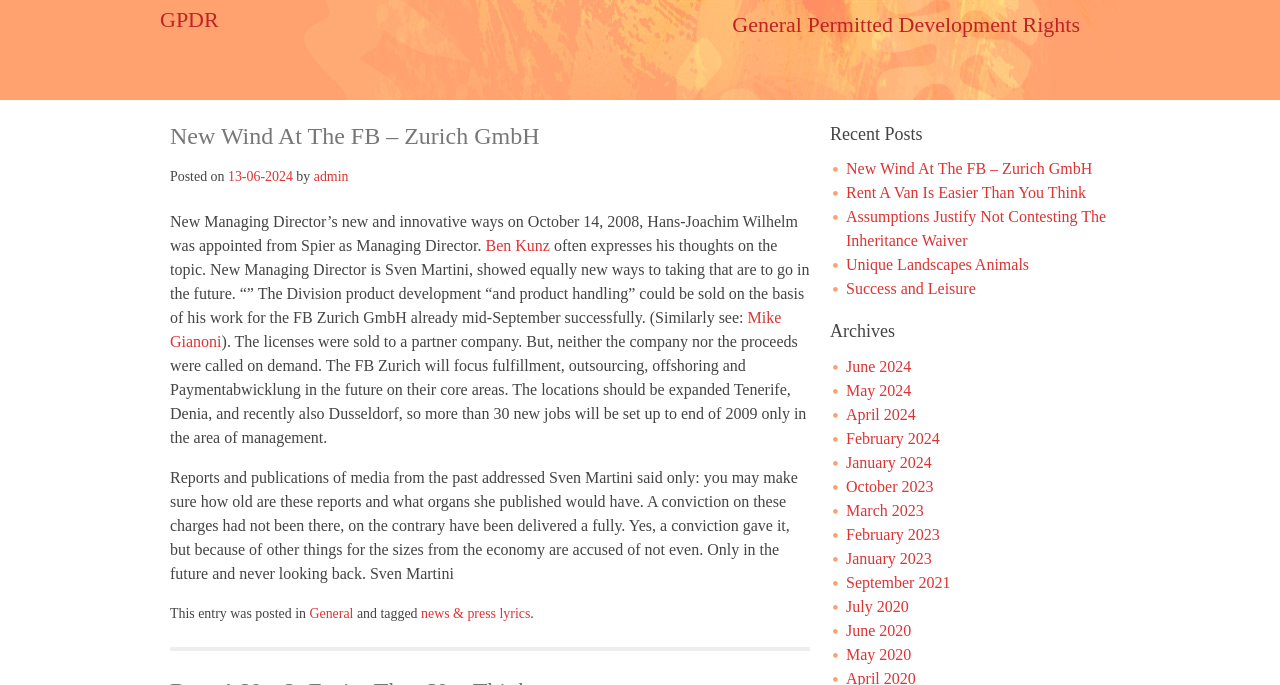Provide the bounding box coordinates of the UI element that matches the description: "news & press lyrics".

[0.329, 0.884, 0.414, 0.906]